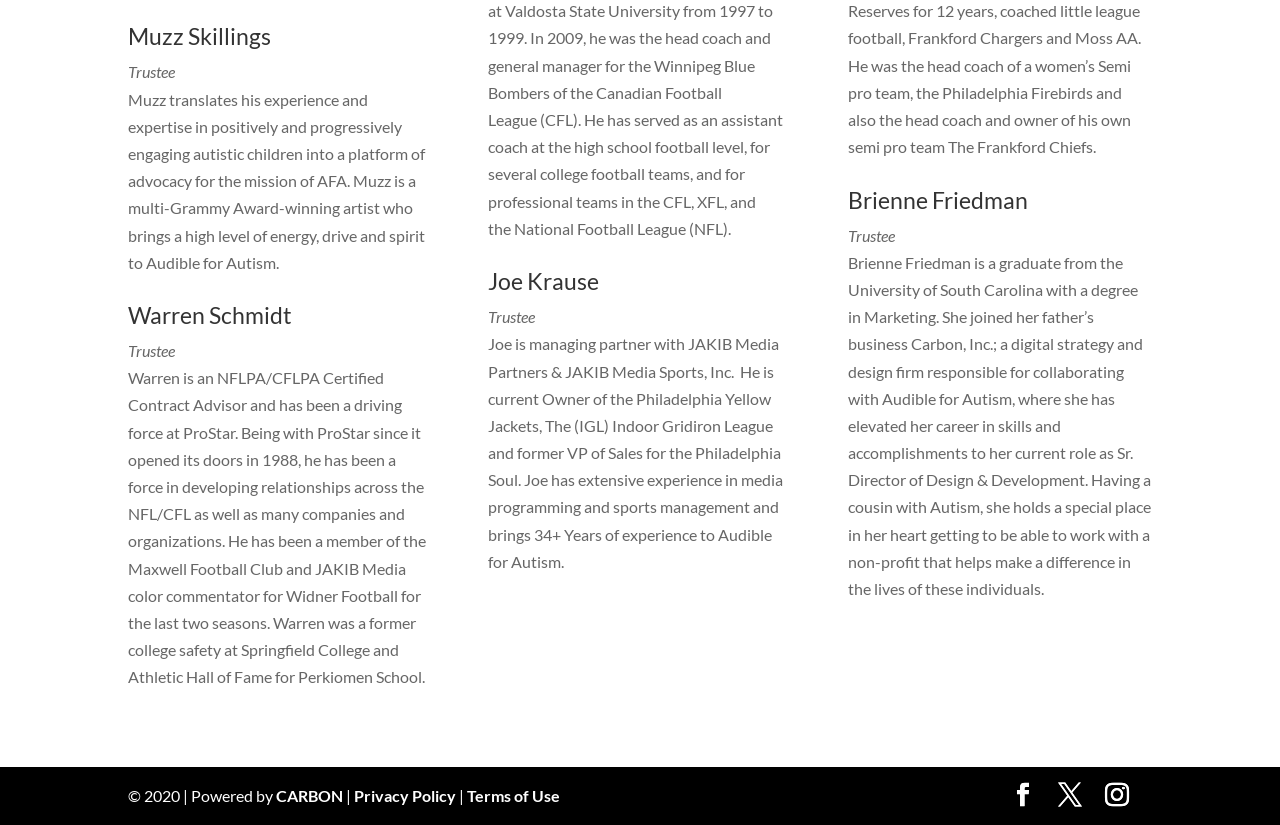Determine the bounding box of the UI component based on this description: "Privacy Policy". The bounding box coordinates should be four float values between 0 and 1, i.e., [left, top, right, bottom].

[0.277, 0.953, 0.356, 0.976]